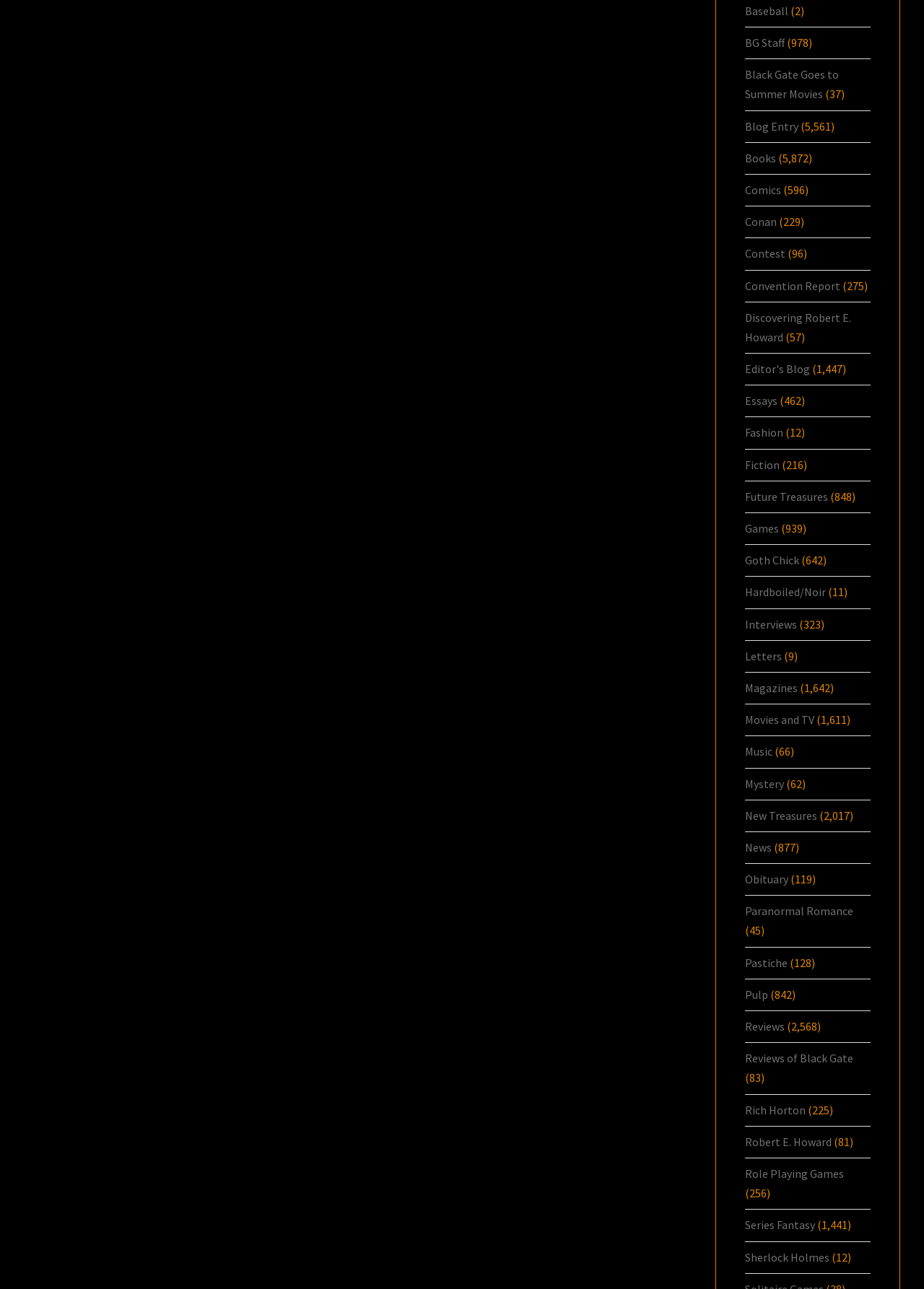Determine the bounding box coordinates for the area that should be clicked to carry out the following instruction: "Read the 'Editor's Blog'".

[0.806, 0.281, 0.877, 0.292]